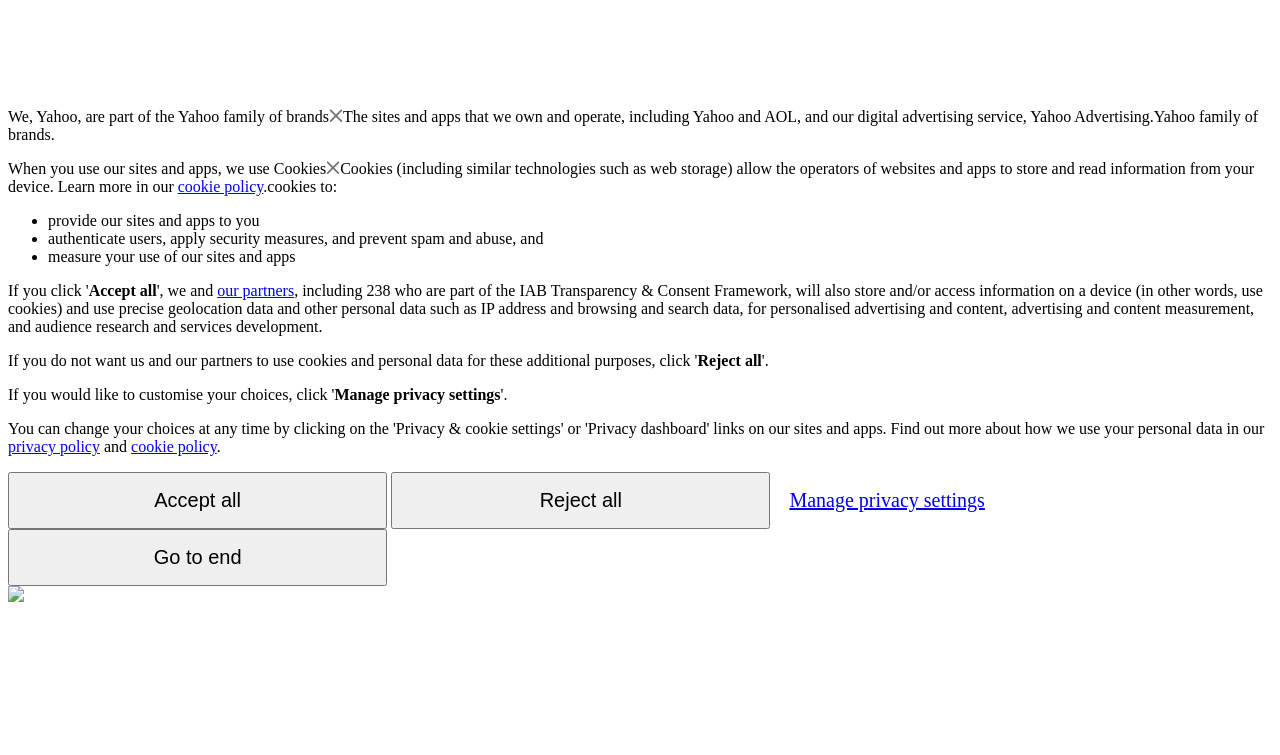Reply to the question with a single word or phrase:
What is the purpose of using cookies?

Provide sites and apps